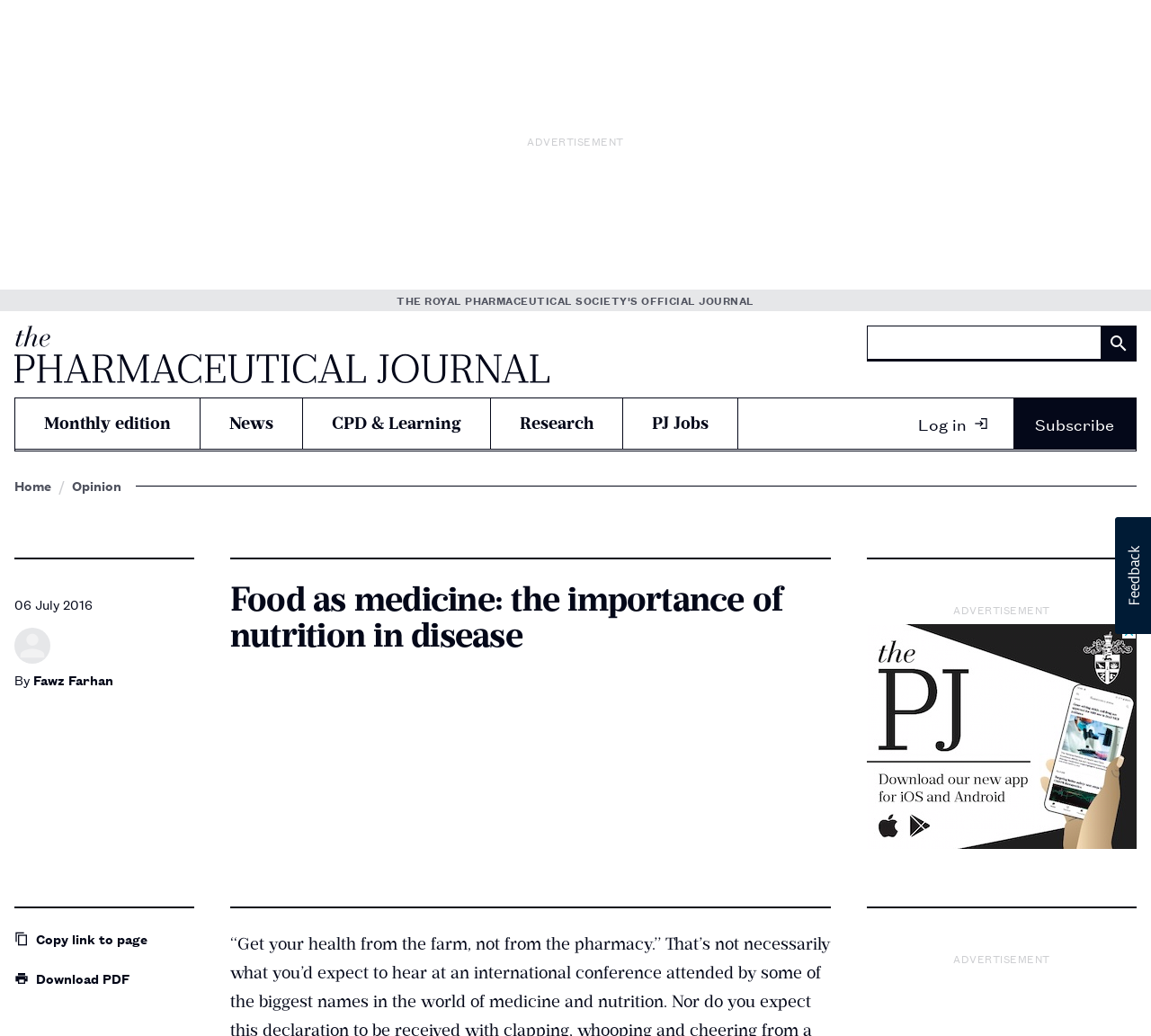Please identify the bounding box coordinates of the area that needs to be clicked to follow this instruction: "Copy the link to the page".

[0.012, 0.898, 0.169, 0.915]